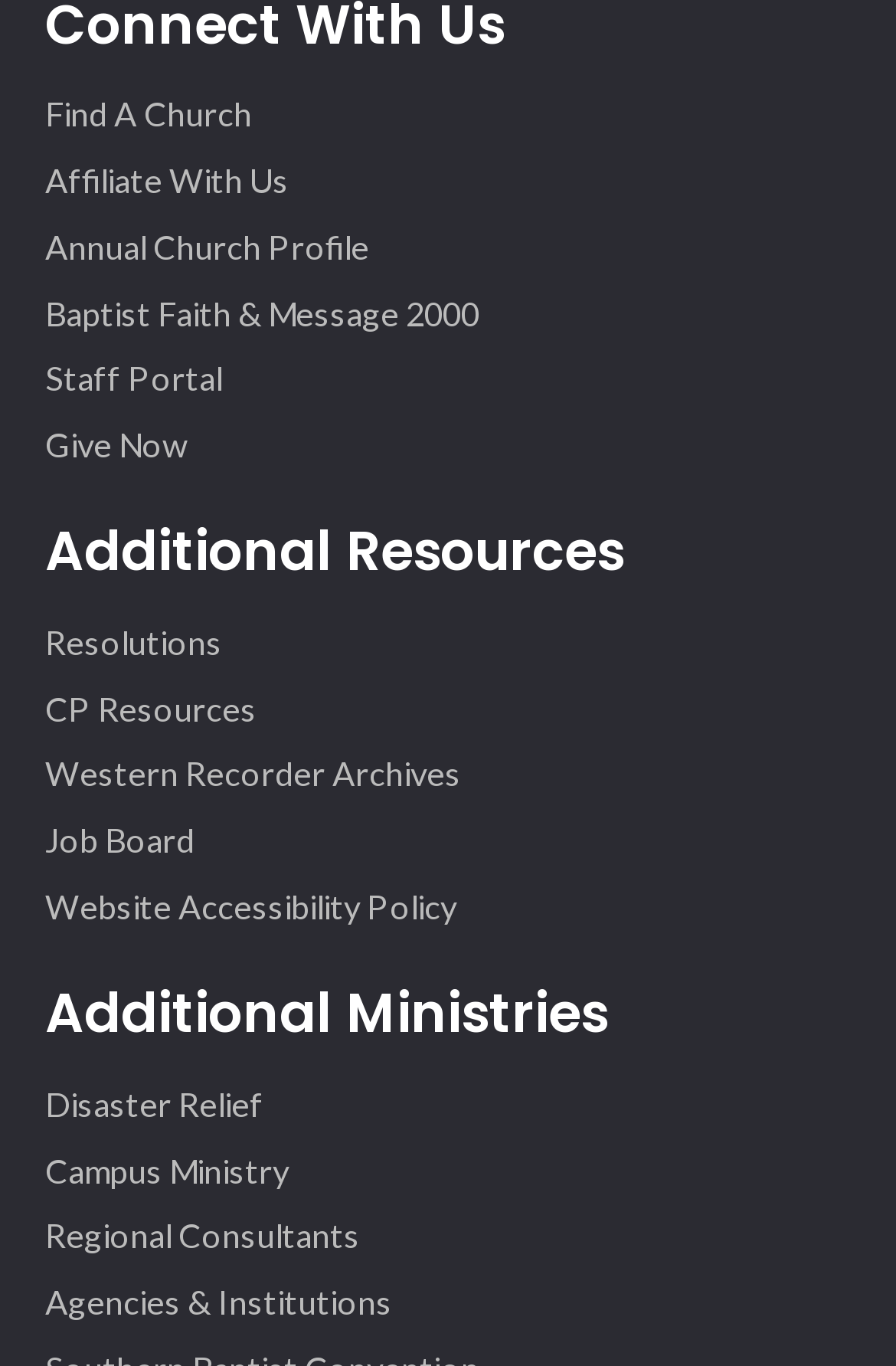Answer the question with a single word or phrase: 
How many links are under 'Additional Resources'?

5